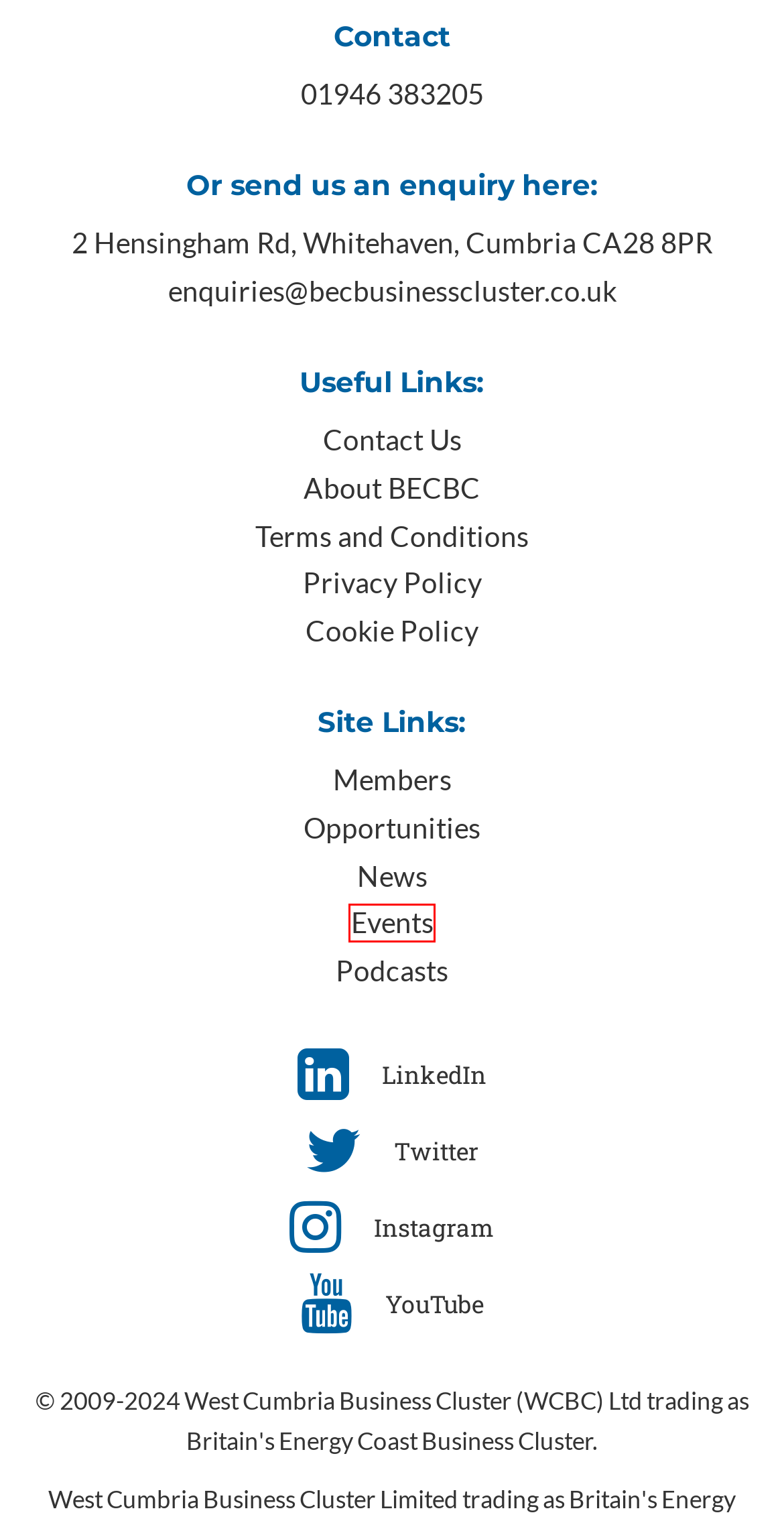You have a screenshot of a webpage with a red bounding box around an element. Identify the webpage description that best fits the new page that appears after clicking the selected element in the red bounding box. Here are the candidates:
A. Cookie Policy | BECBC
B. About BECBC | BECBC
C. Privacy Policy | BECBC
D. Opportunities | BECBC
E. Podcasts | BECBC
F. Events | BECBC
G. Member List | BECBC
H. Terms and Conditions | BECBC

F